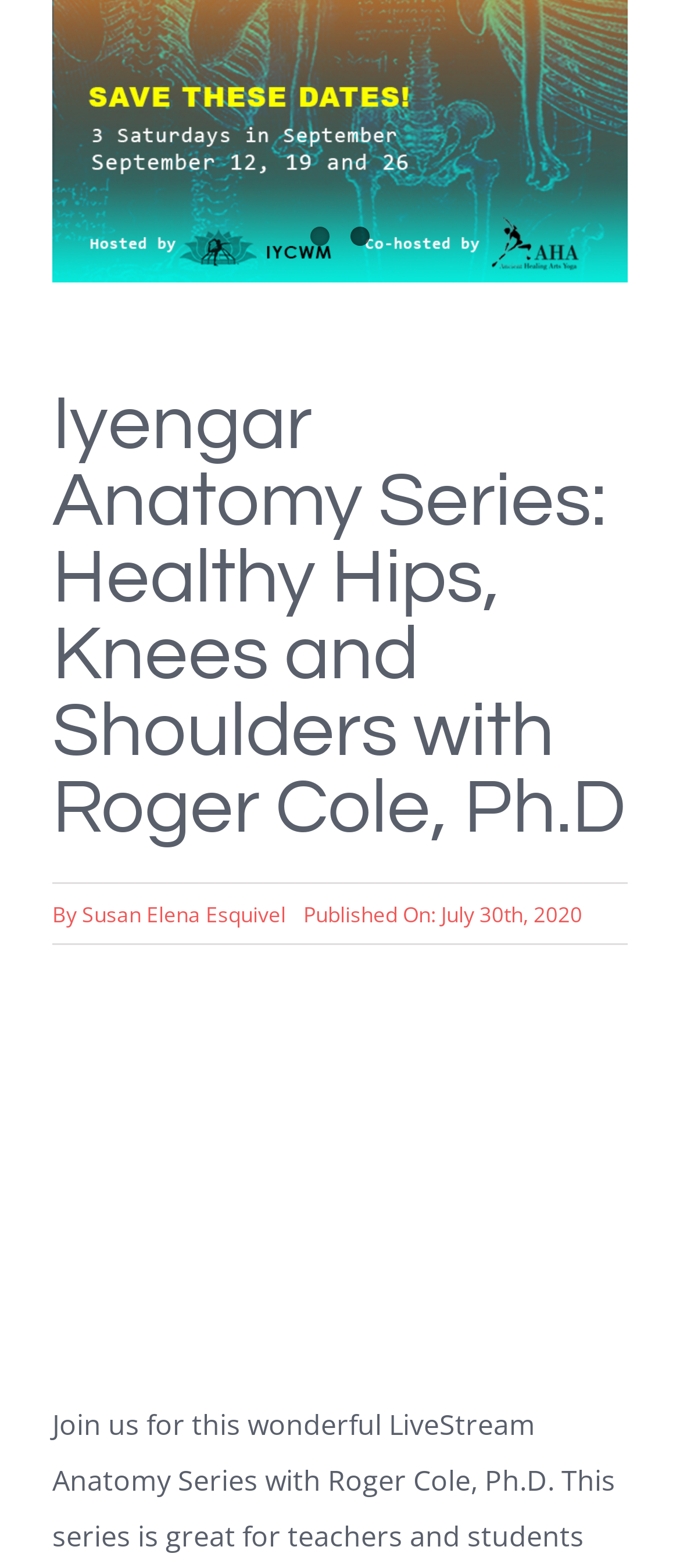Given the following UI element description: "Contact", find the bounding box coordinates in the webpage screenshot.

[0.0, 0.151, 1.0, 0.223]